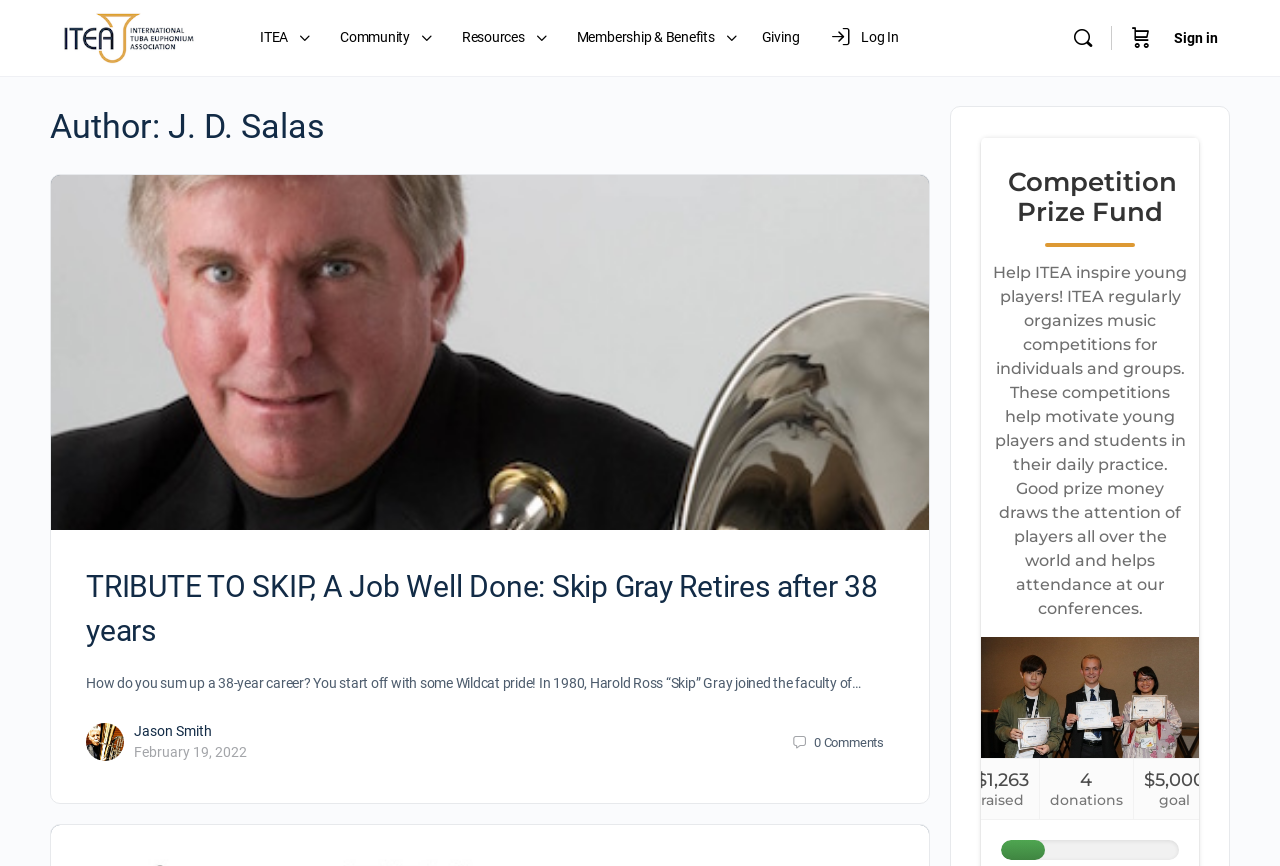Please find the bounding box coordinates of the clickable region needed to complete the following instruction: "Click on the ITEA link". The bounding box coordinates must consist of four float numbers between 0 and 1, i.e., [left, top, right, bottom].

[0.195, 0.0, 0.246, 0.088]